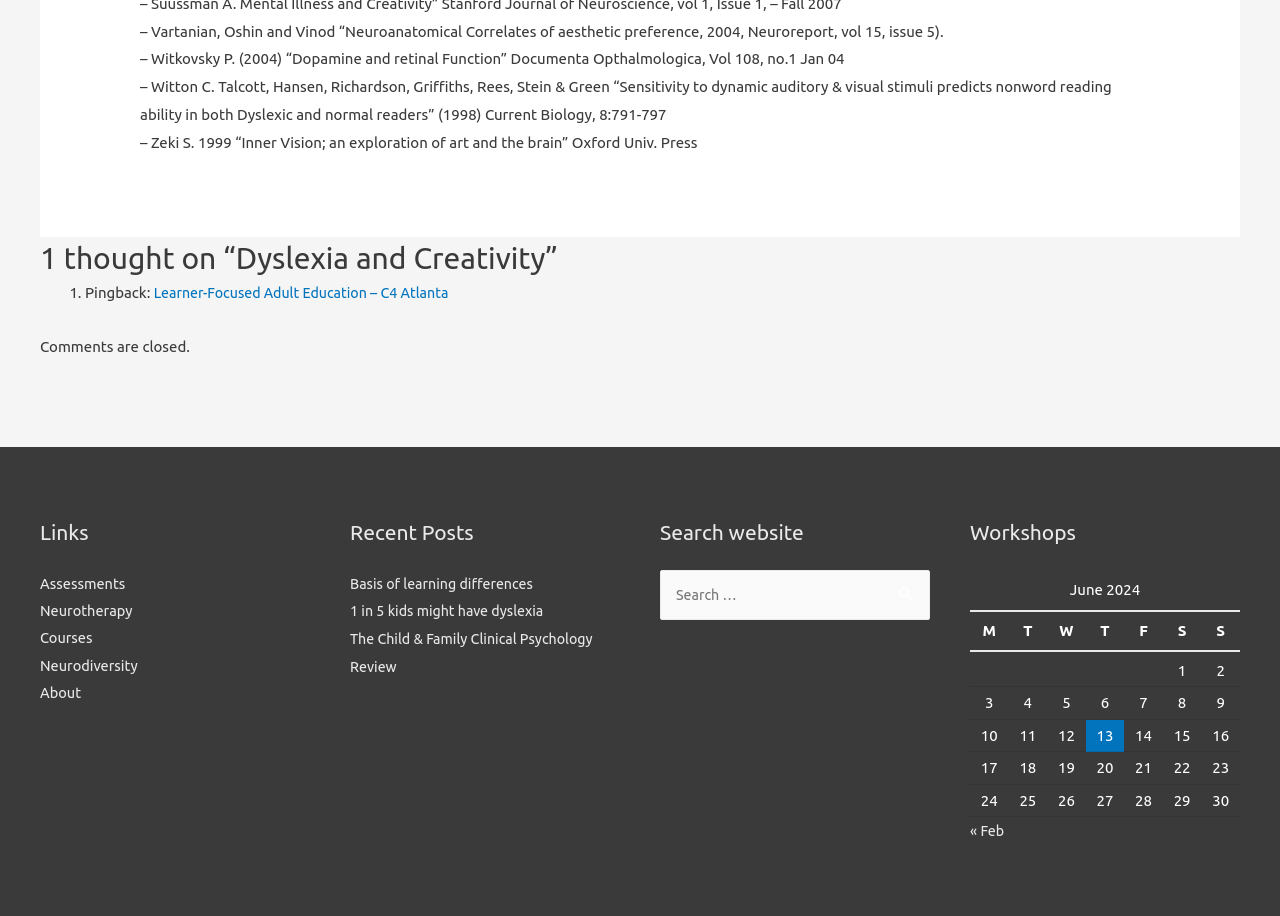Identify the bounding box coordinates of the clickable region required to complete the instruction: "Click on the link 'Neurotherapy'". The coordinates should be given as four float numbers within the range of 0 and 1, i.e., [left, top, right, bottom].

[0.031, 0.658, 0.106, 0.676]